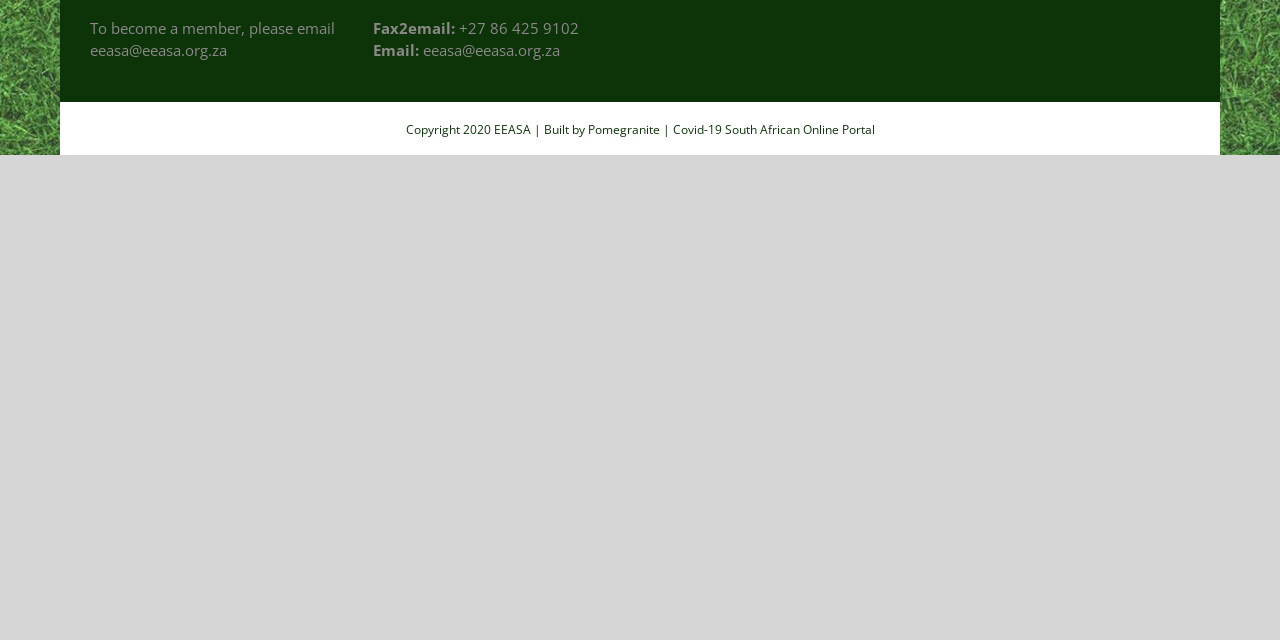Predict the bounding box of the UI element that fits this description: "Pomegranite".

[0.459, 0.189, 0.515, 0.215]